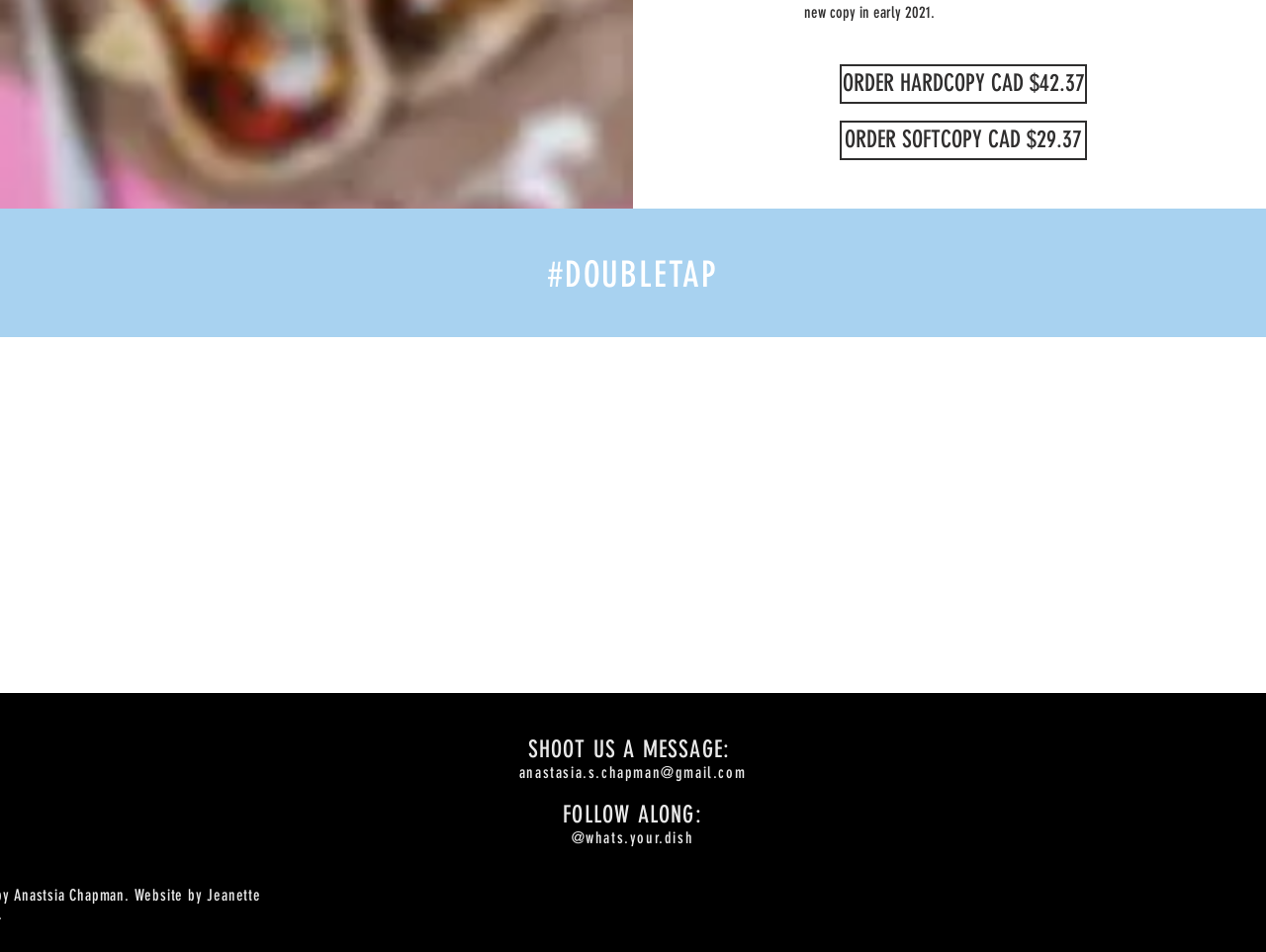Predict the bounding box coordinates of the UI element that matches this description: "aria-label="Instagram"". The coordinates should be in the format [left, top, right, bottom] with each value between 0 and 1.

[0.484, 0.92, 0.515, 0.96]